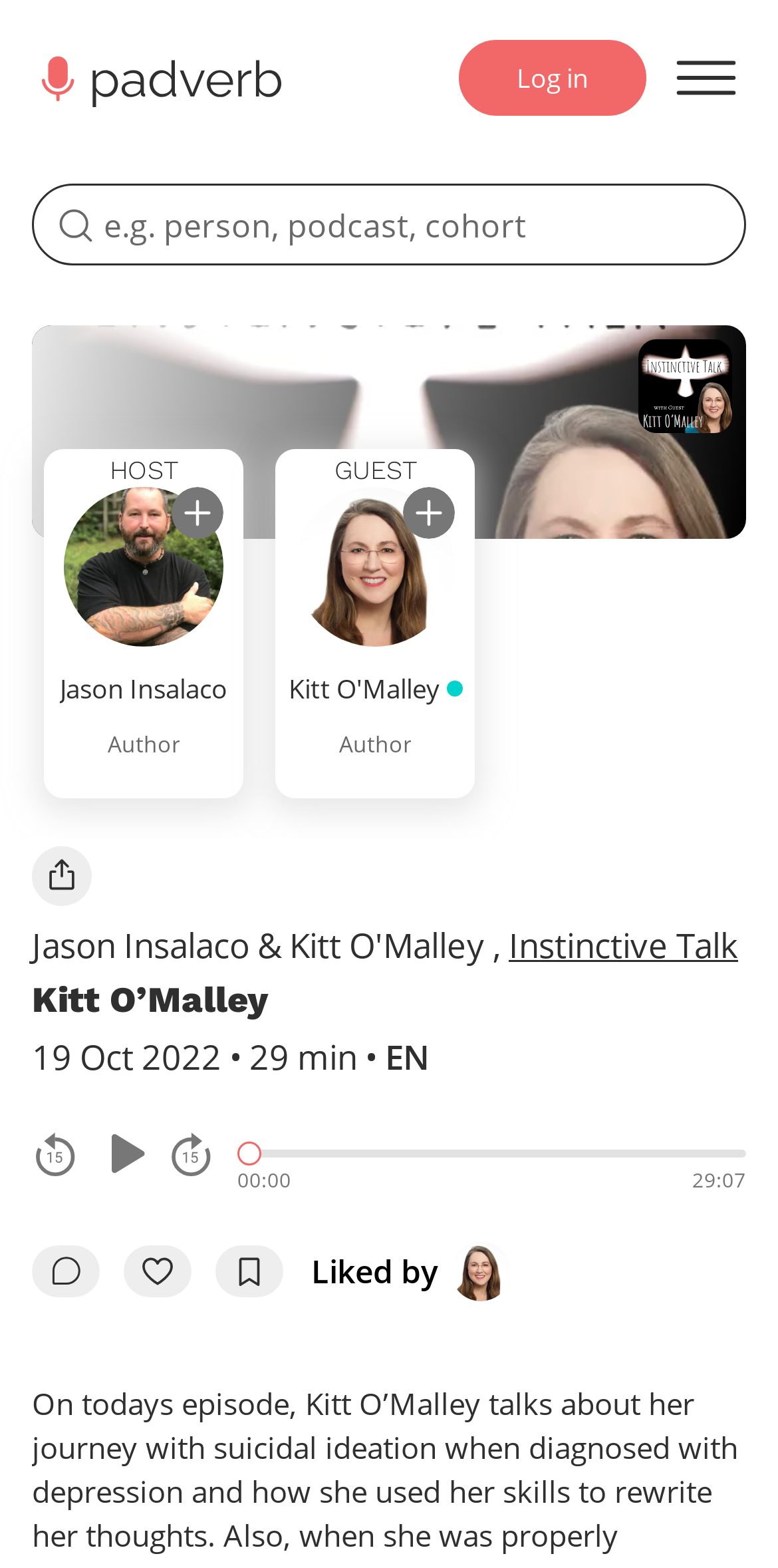What is the language of this episode? Analyze the screenshot and reply with just one word or a short phrase.

EN